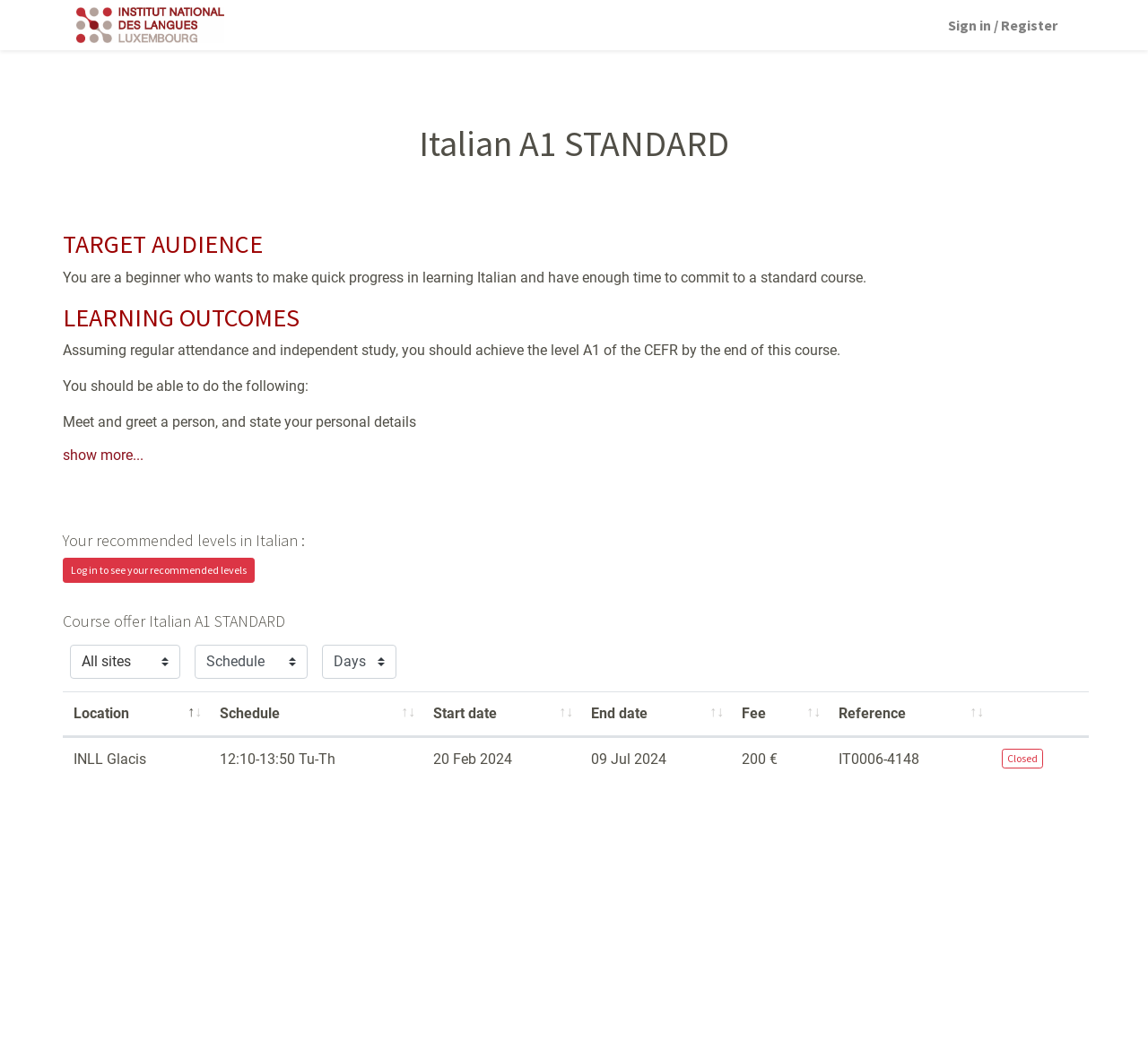Find and extract the text of the primary heading on the webpage.

Italian A1 STANDARD